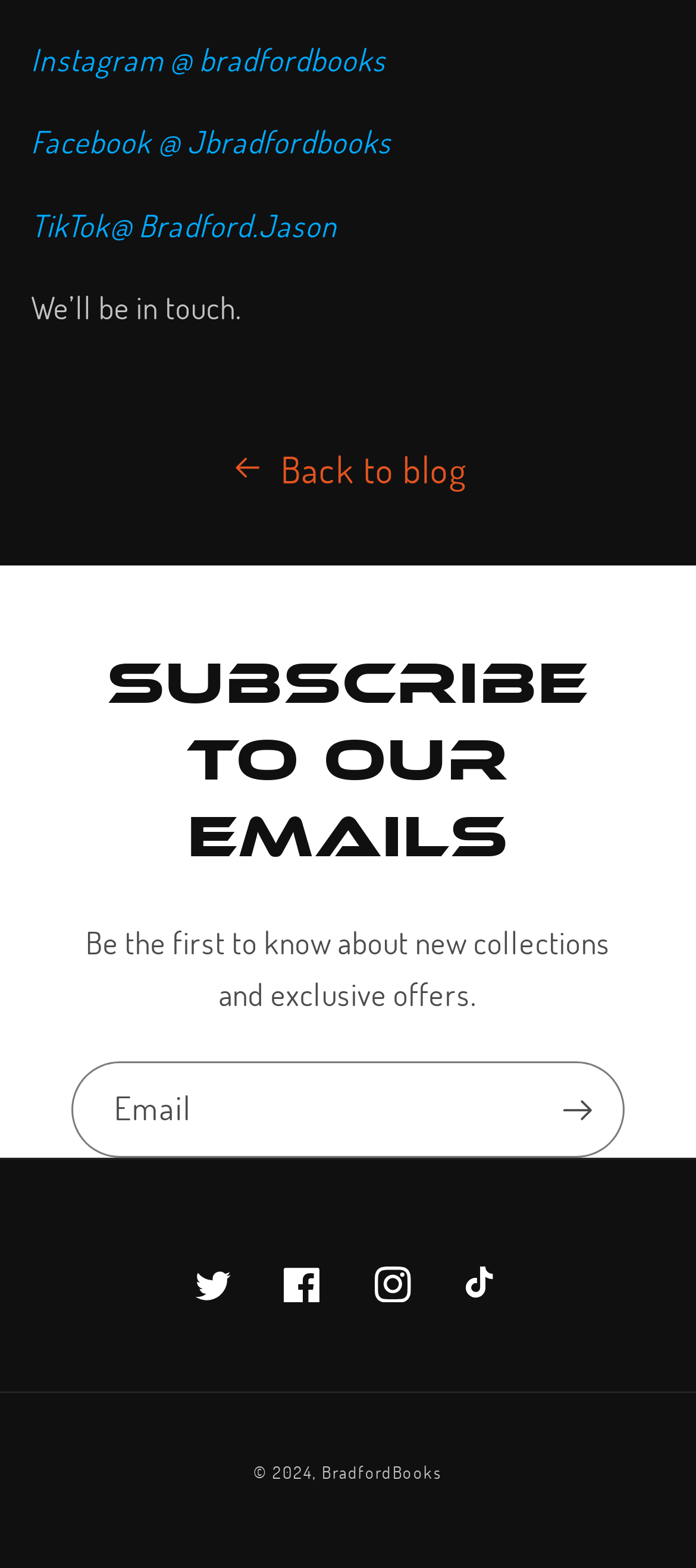Give a one-word or short phrase answer to this question: 
What social media platforms are linked on this webpage?

Facebook, Twitter, Instagram, TikTok